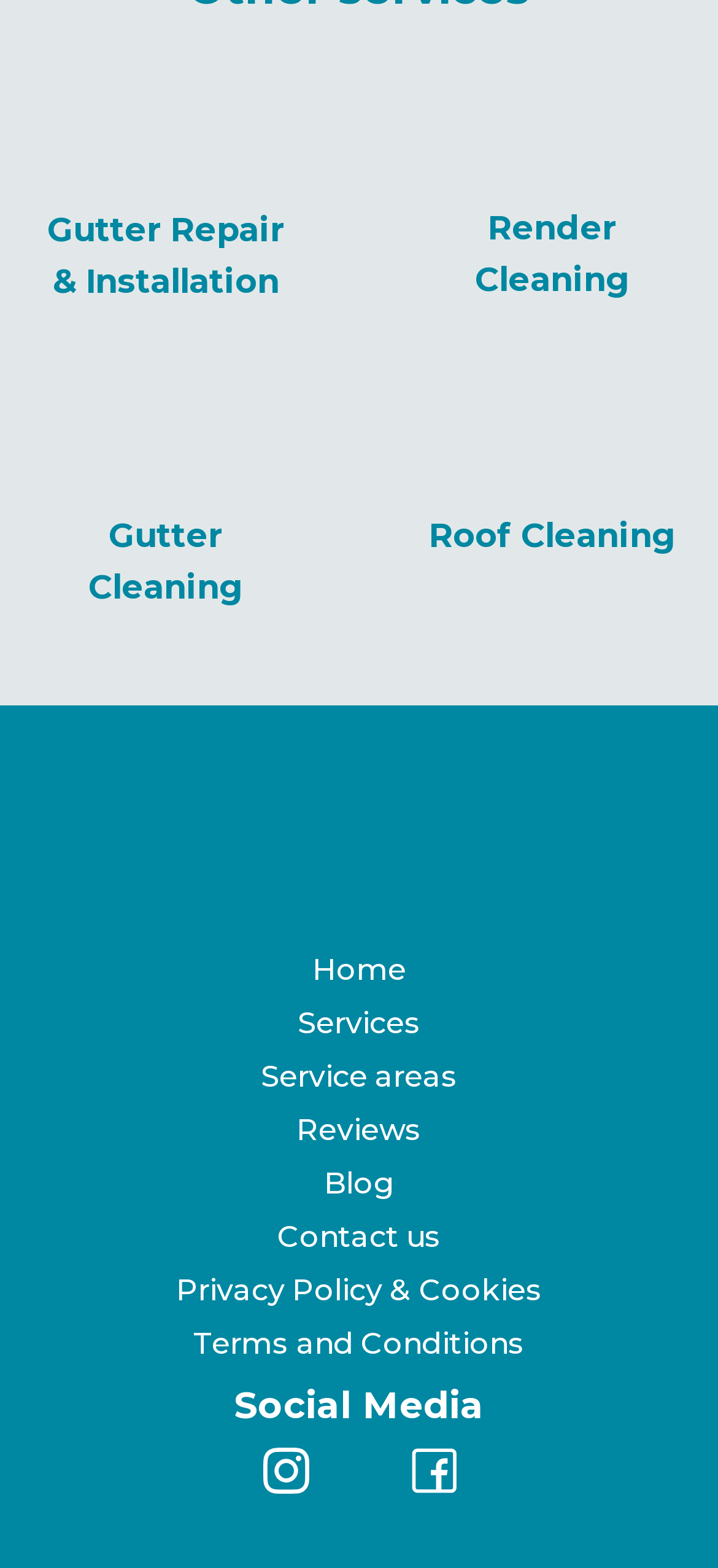Please find the bounding box coordinates of the element's region to be clicked to carry out this instruction: "Check Social Media".

[0.09, 0.886, 0.91, 0.908]